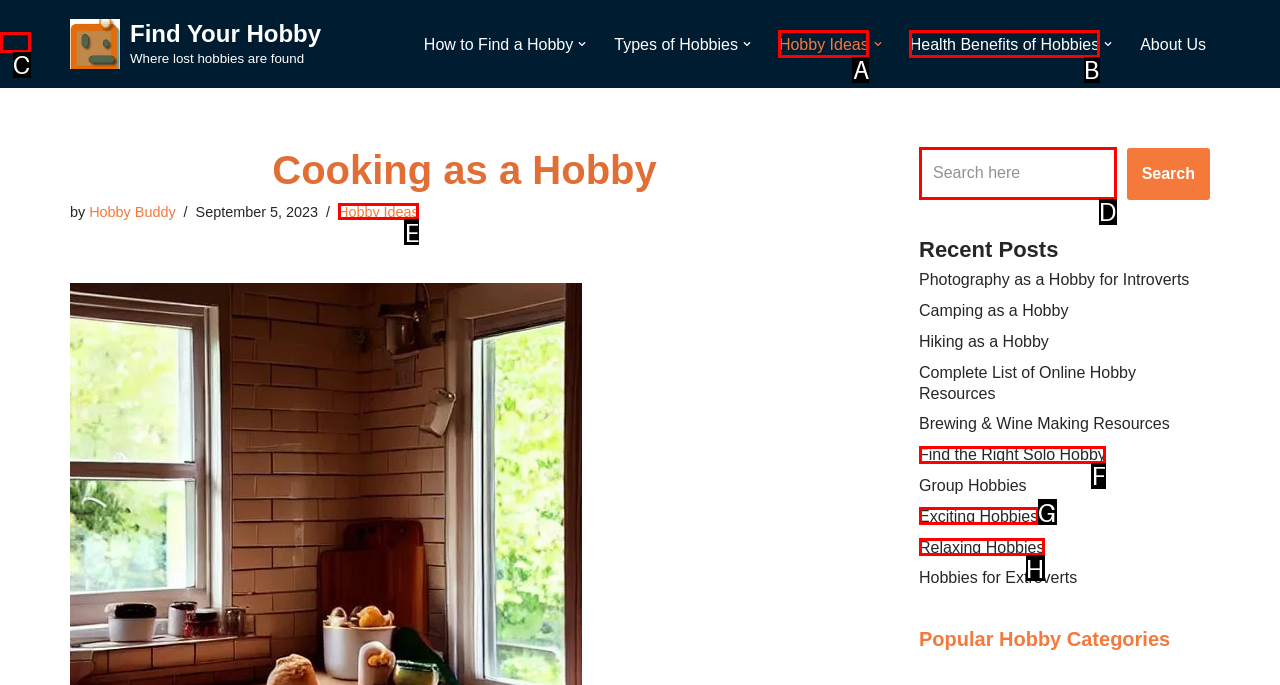Given the task: Search for hobby ideas, indicate which boxed UI element should be clicked. Provide your answer using the letter associated with the correct choice.

D